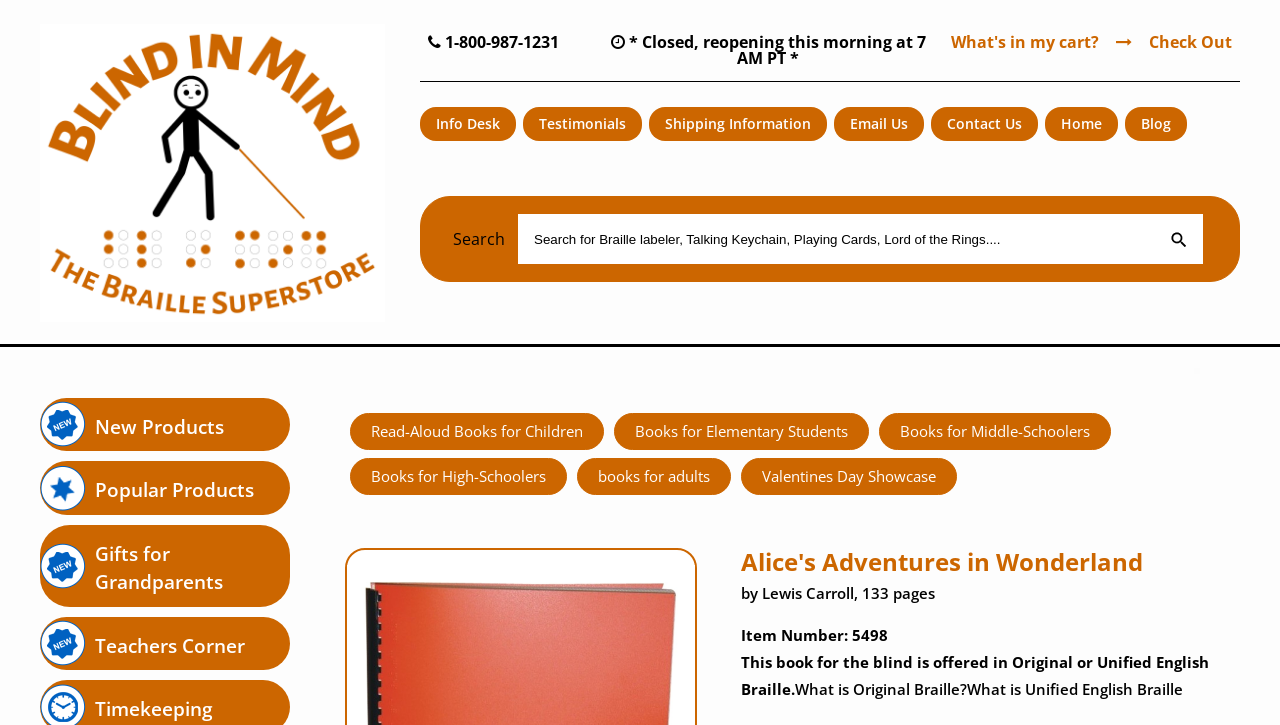Please determine the bounding box coordinates for the UI element described here. Use the format (top-left x, top-left y, bottom-right x, bottom-right y) with values bounded between 0 and 1: What is Original Braille?

[0.621, 0.936, 0.755, 0.964]